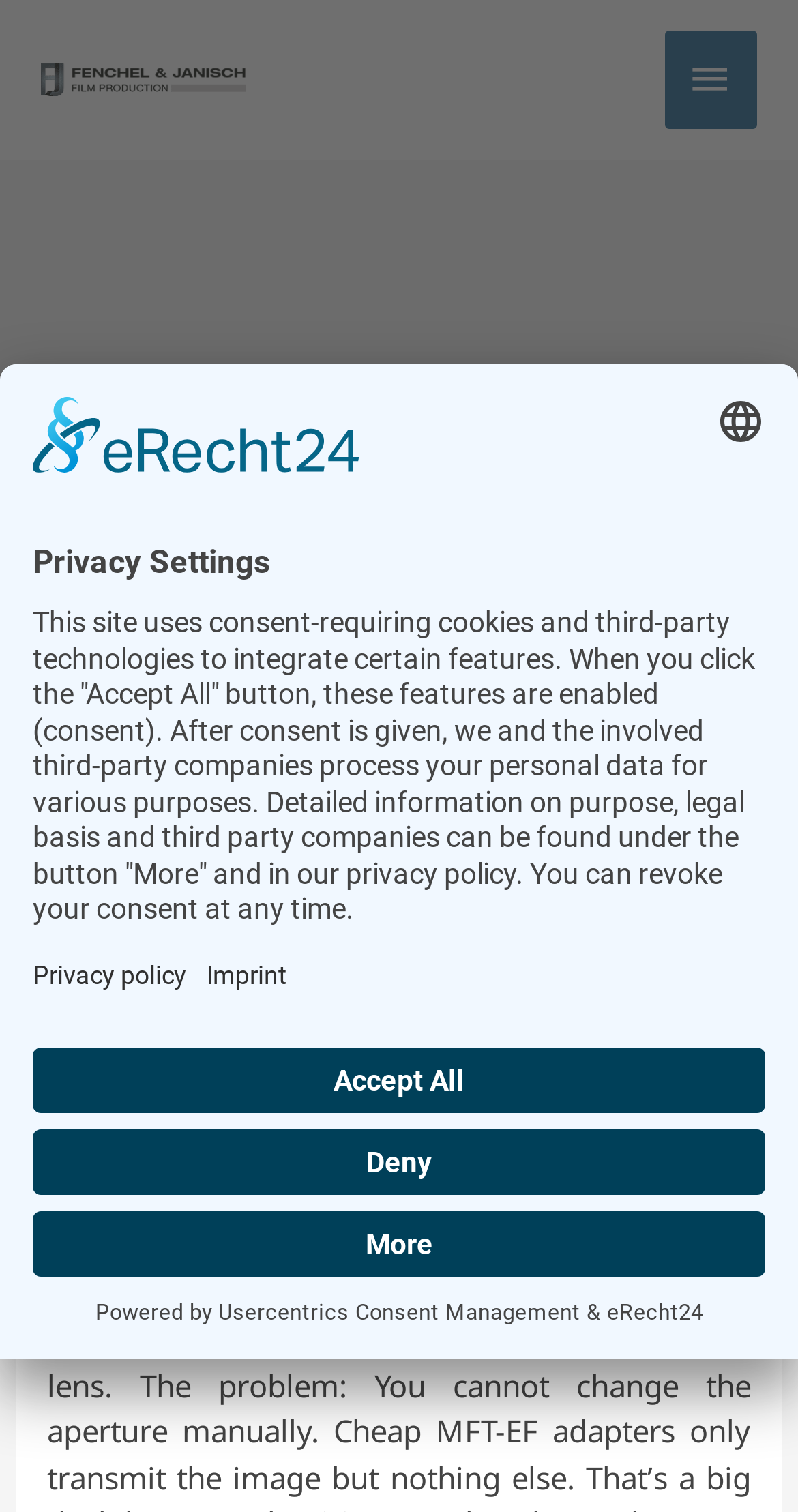Locate the bounding box coordinates of the element that should be clicked to fulfill the instruction: "Click the Canon EF lenses link".

[0.059, 0.812, 0.941, 0.869]